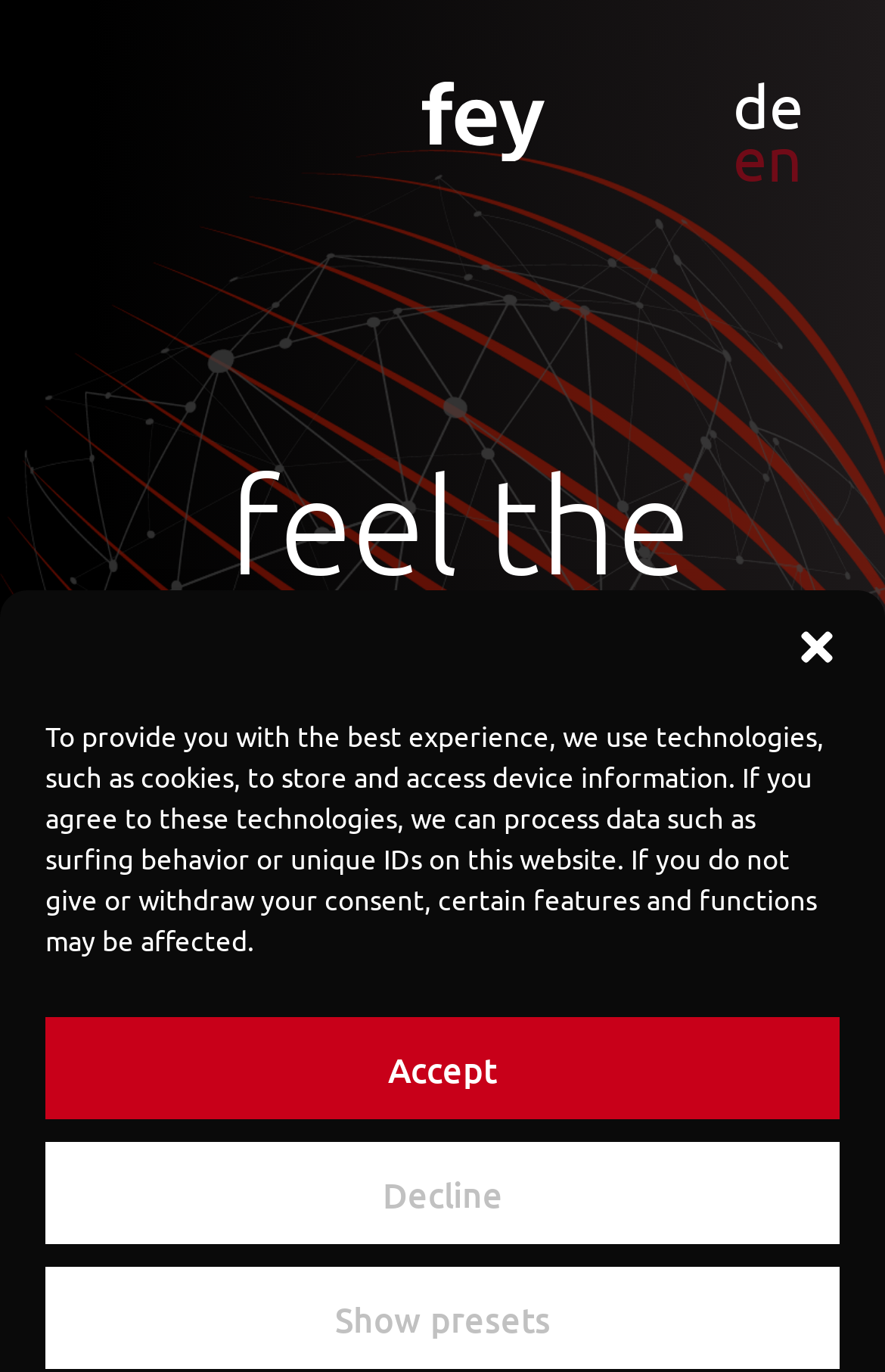Review the image closely and give a comprehensive answer to the question: How many language options are available?

There are two links, 'de' and 'en', which suggest that the website is available in two languages, German and English.